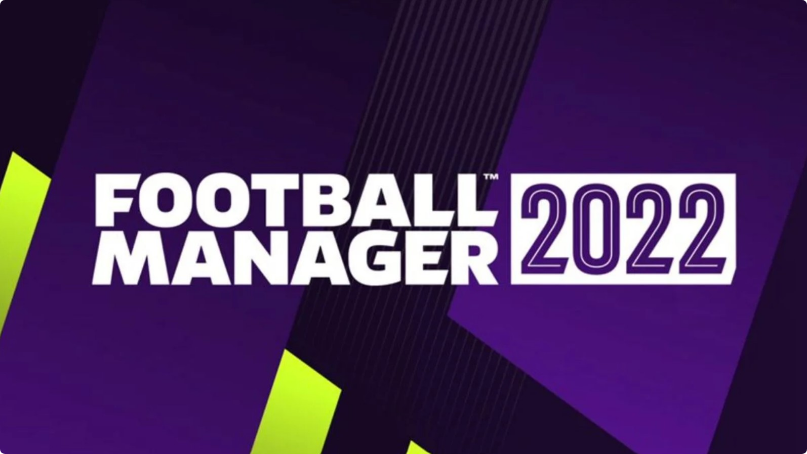What is the title of the game in the logo?
Using the information from the image, provide a comprehensive answer to the question.

The image showcases the vibrant logo for 'Football Manager 2022', which prominently features the game's title in bold, white letters, indicating that the title of the game in the logo is 'Football Manager 2022'.